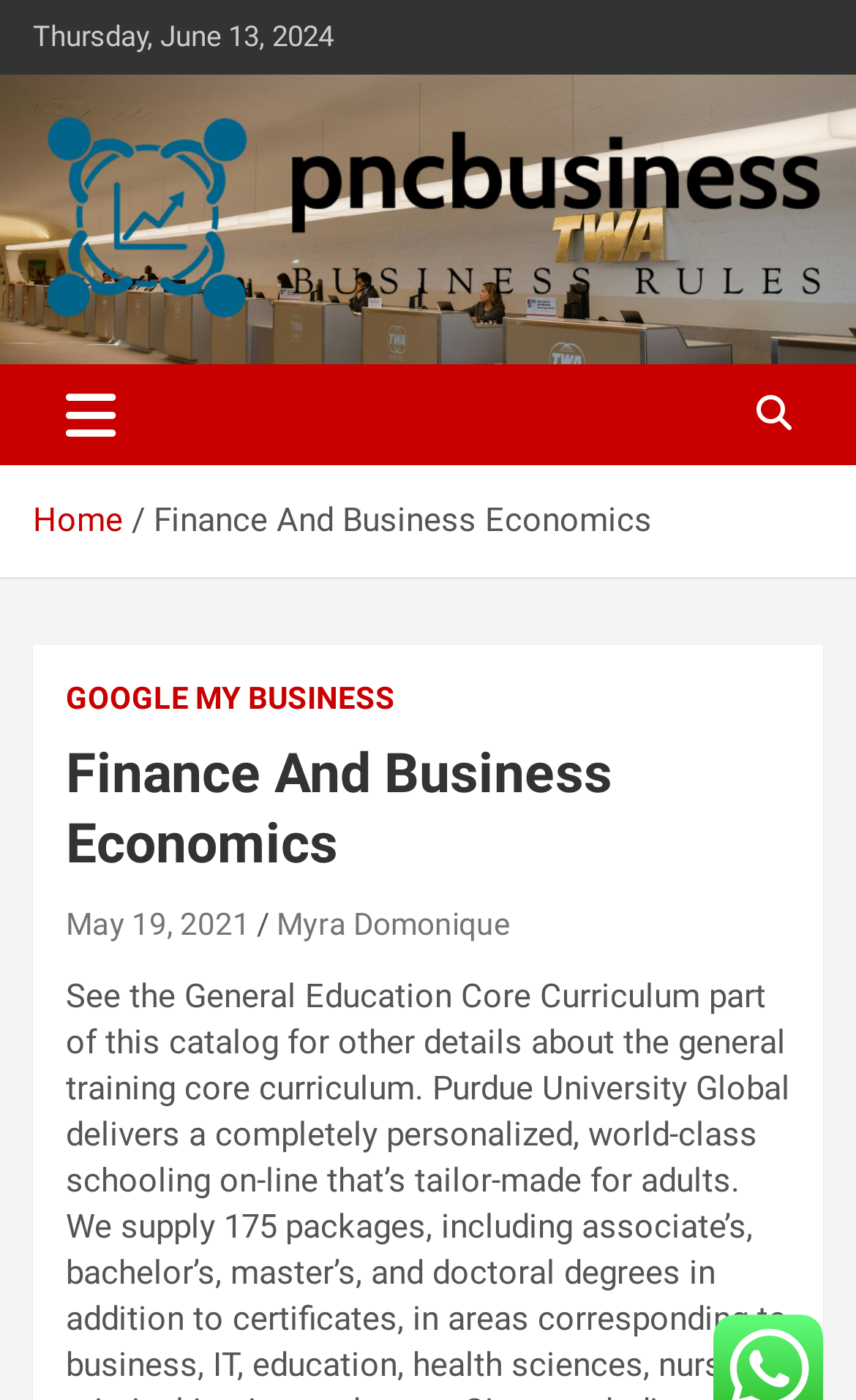What is the purpose of the button?
Carefully analyze the image and provide a detailed answer to the question.

The purpose of the button is obtained from the button element with the text 'Toggle navigation' located at the top of the webpage, which suggests that it is used to expand or collapse the navigation menu.